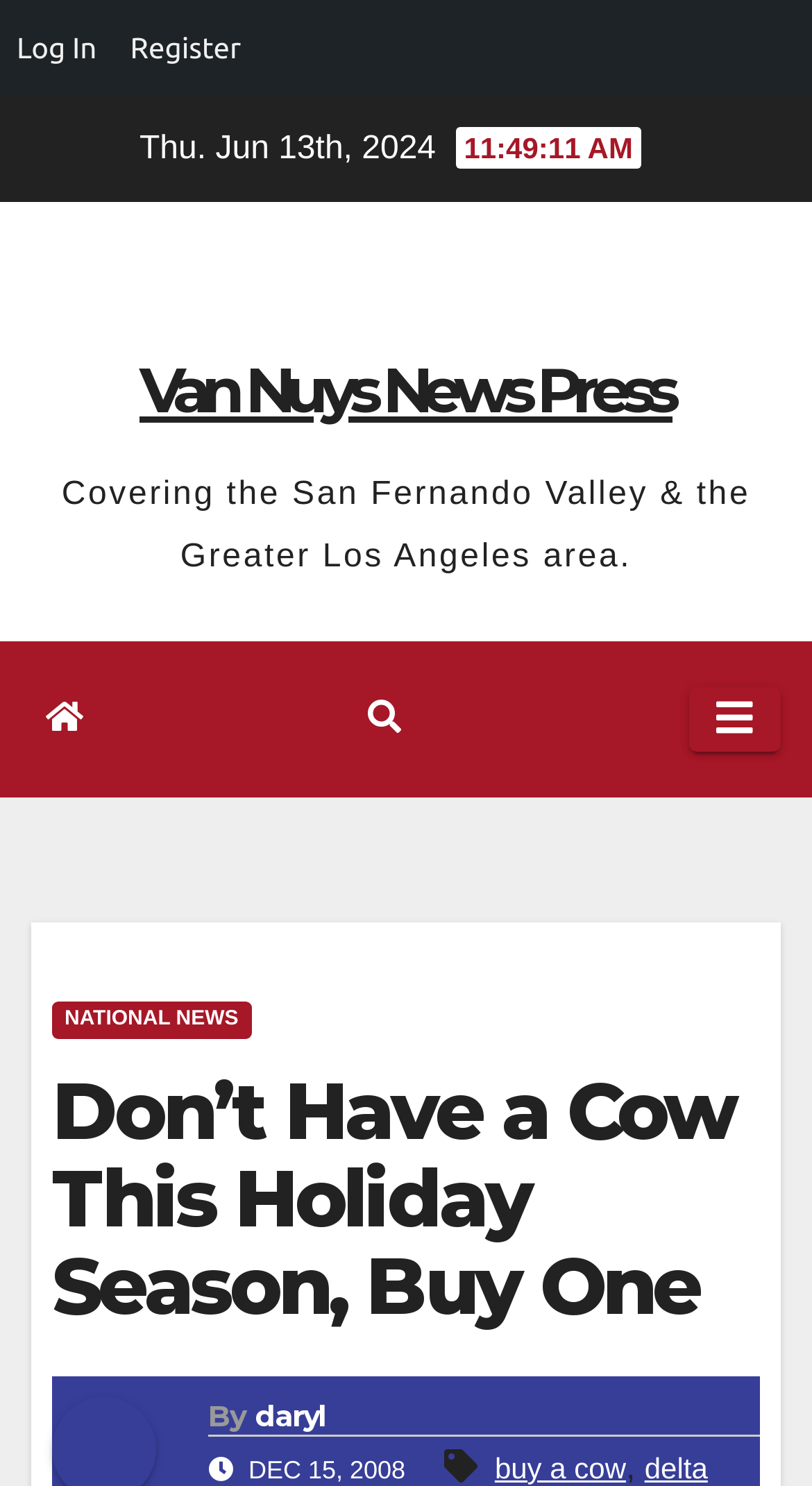Reply to the question below using a single word or brief phrase:
What is the navigation button labeled?

Toggle navigation